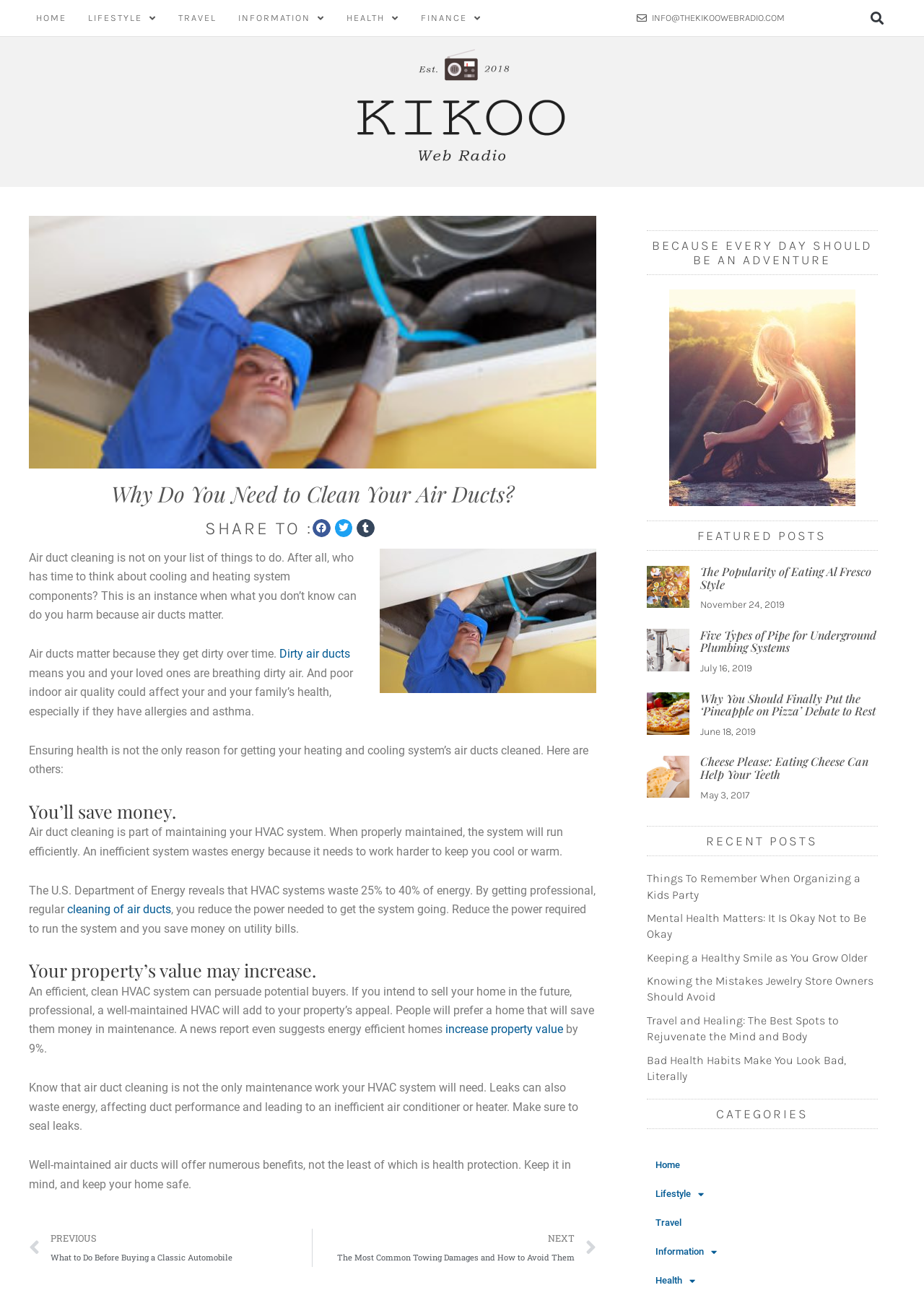What is the topic of the article?
Please elaborate on the answer to the question with detailed information.

Based on the webpage content, the topic of the article is about the importance of cleaning air ducts, which is evident from the headings and paragraphs discussing the benefits of air duct cleaning.